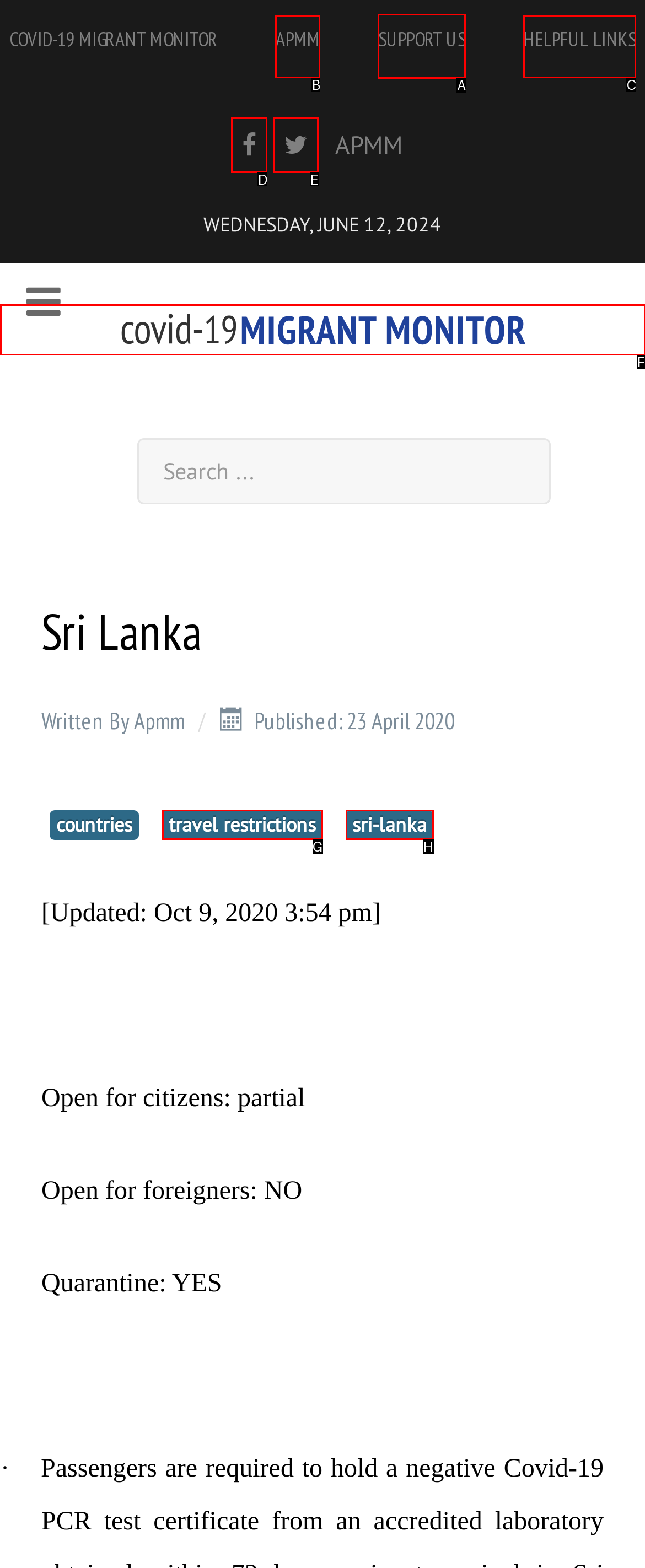Select the appropriate HTML element to click for the following task: Go to SUPPORT US
Answer with the letter of the selected option from the given choices directly.

A